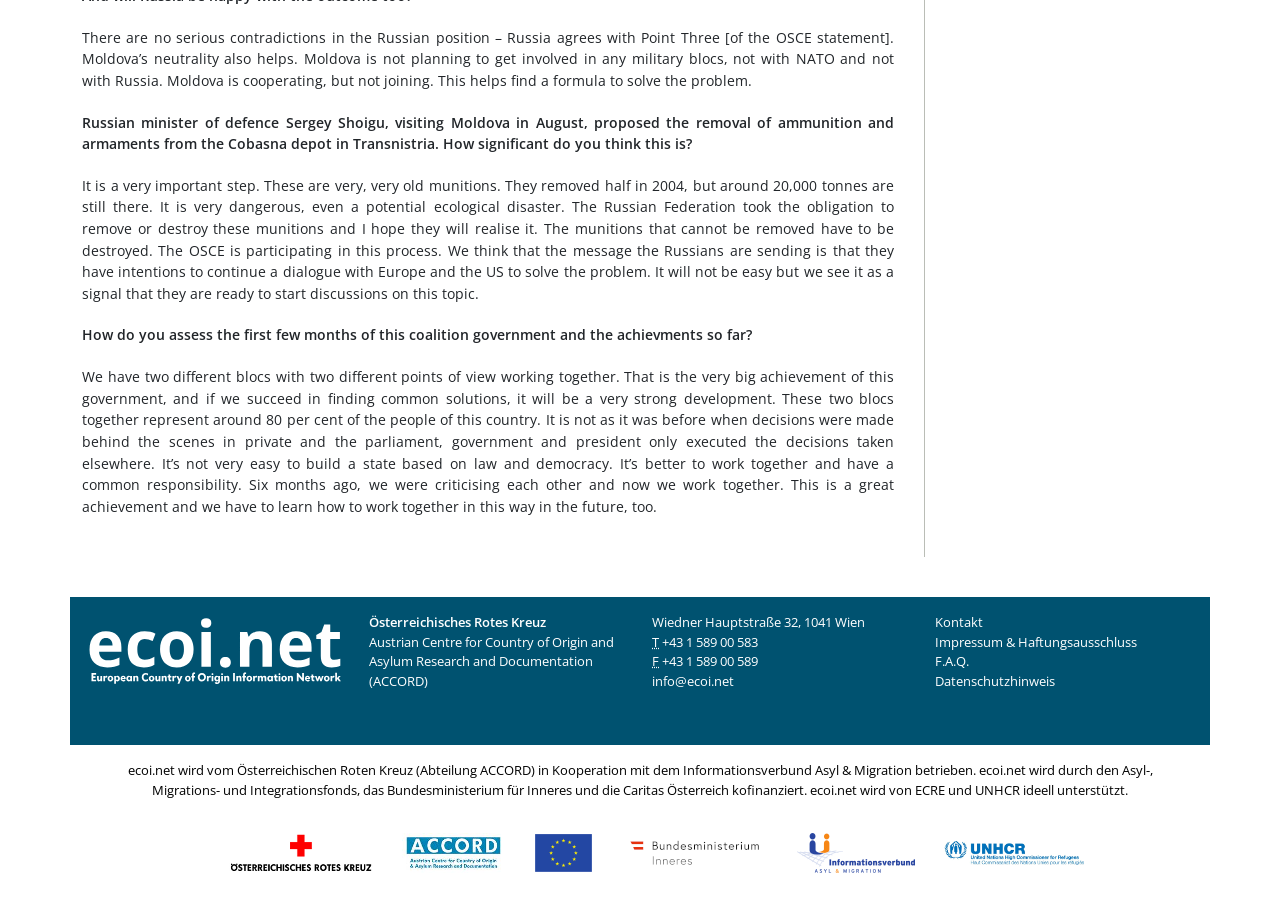Please specify the bounding box coordinates for the clickable region that will help you carry out the instruction: "Visit the 'Africa' page".

None